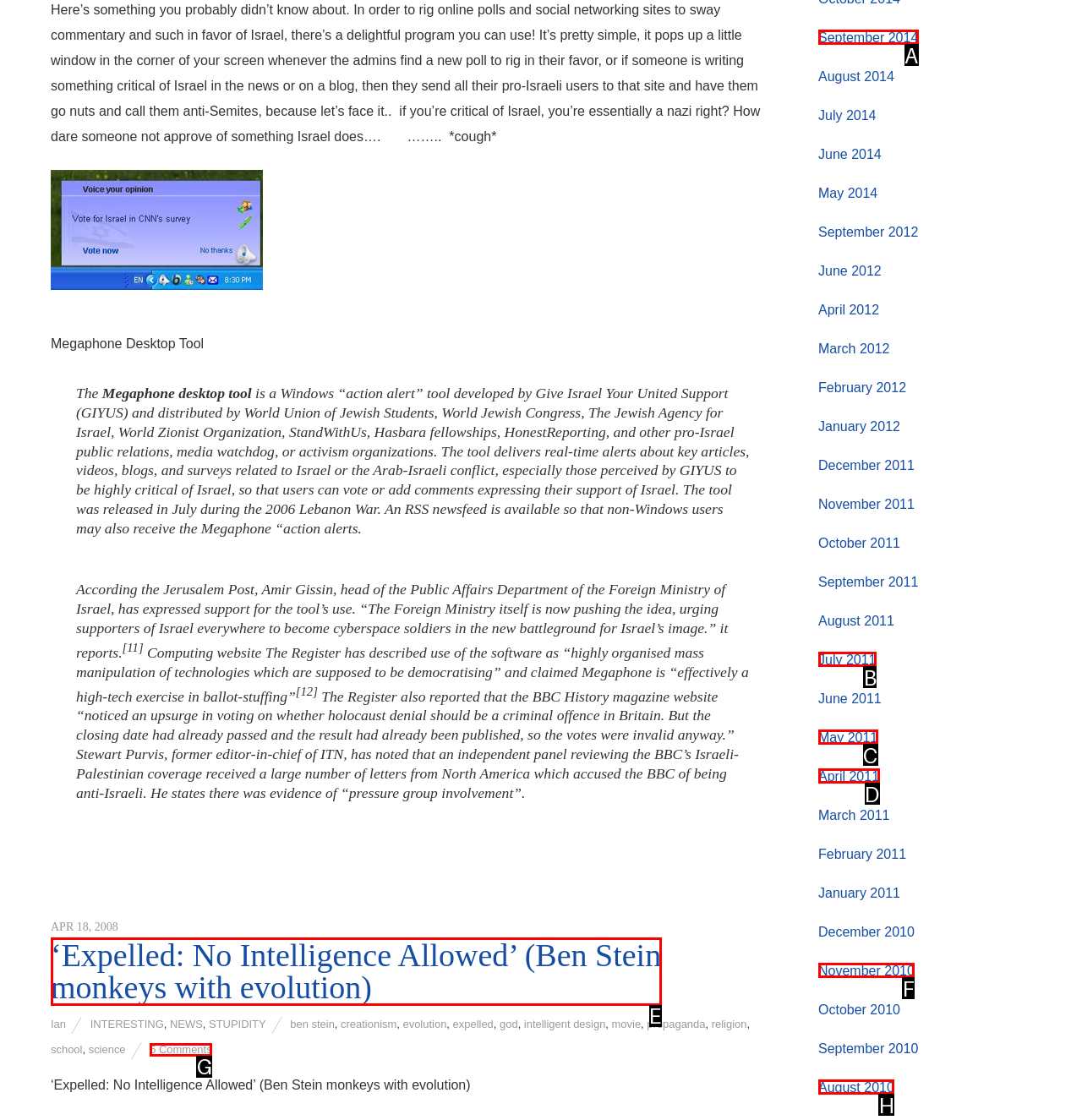Point out the option that aligns with the description: May 2011
Provide the letter of the corresponding choice directly.

C